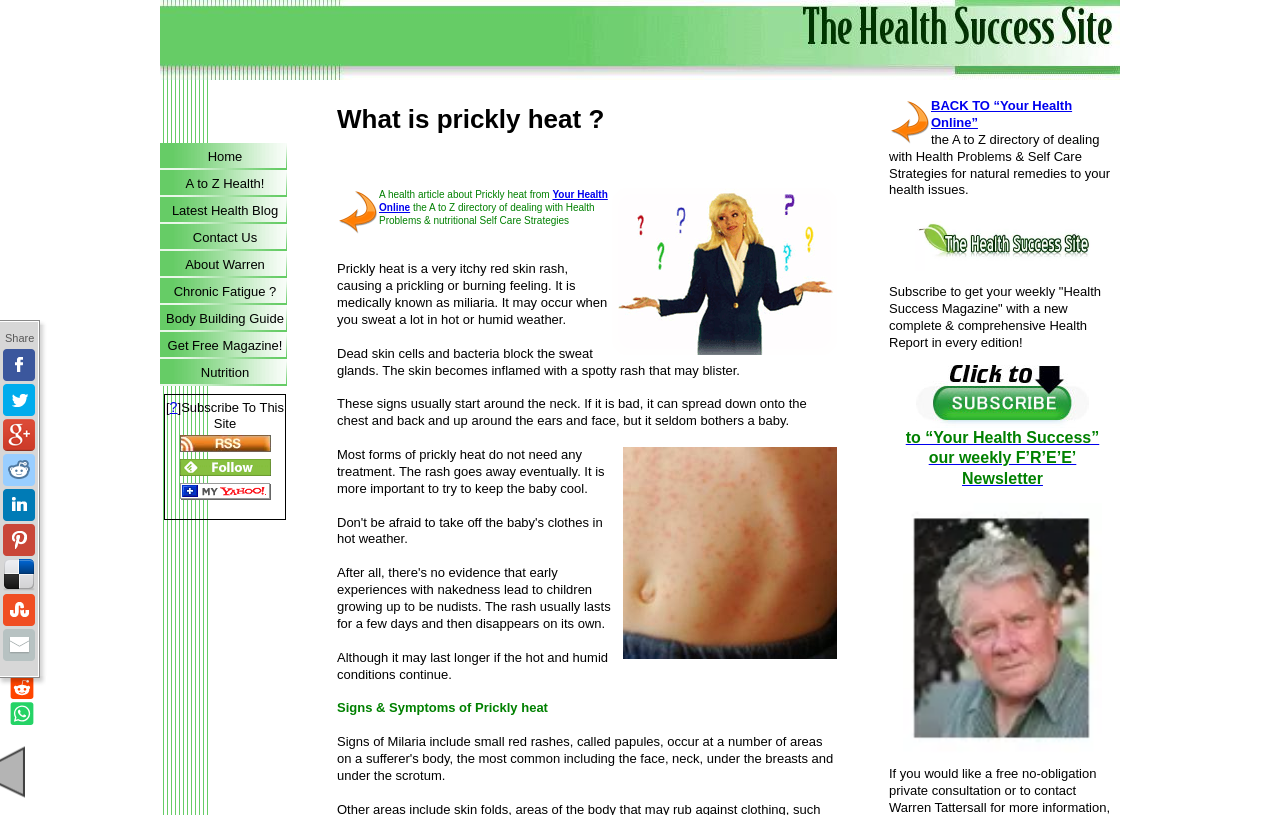Locate the bounding box coordinates of the element I should click to achieve the following instruction: "Click on the 'Back-to-Directory' button".

[0.263, 0.231, 0.296, 0.29]